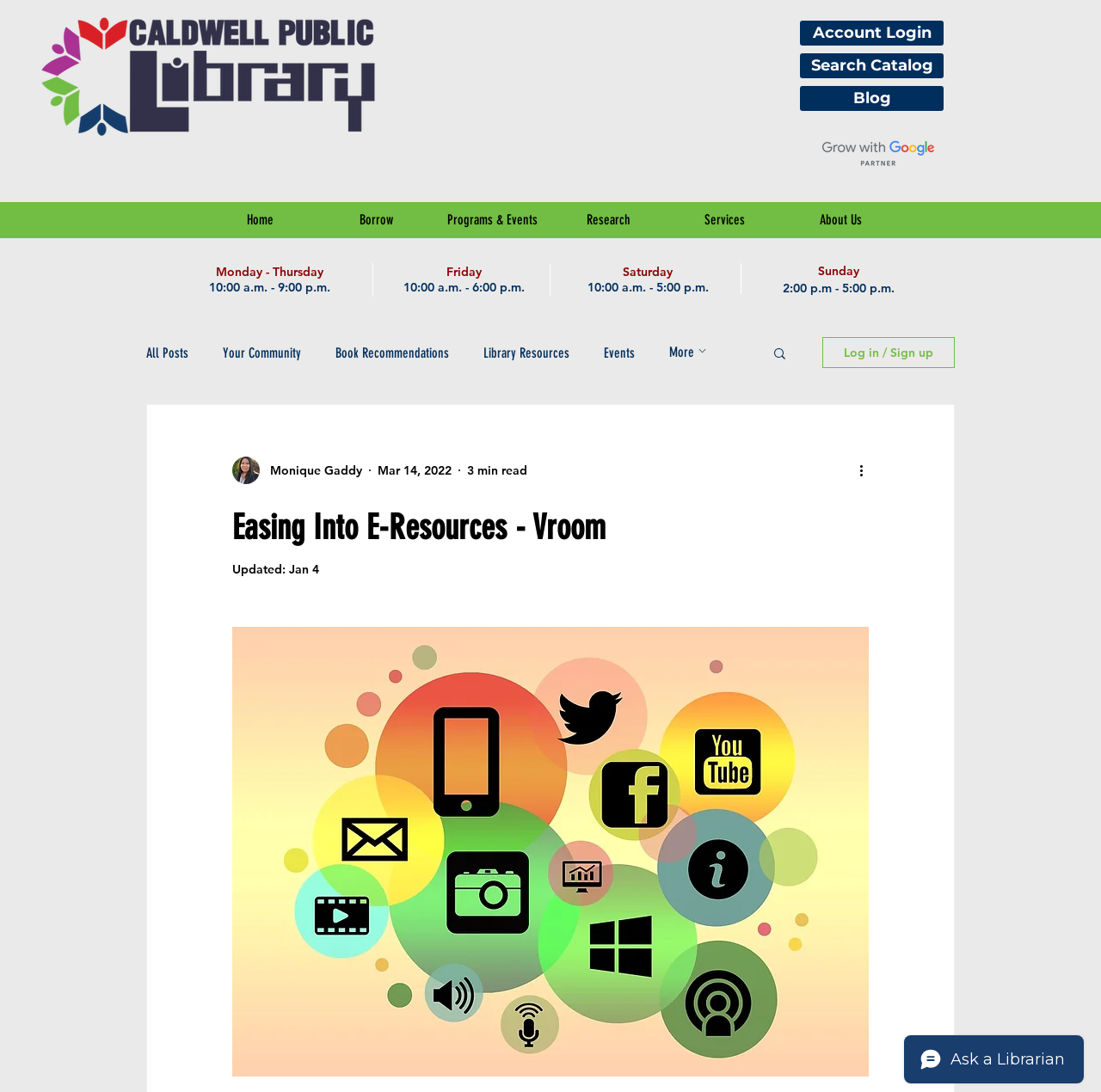Locate the bounding box coordinates of the area you need to click to fulfill this instruction: 'Search the catalog'. The coordinates must be in the form of four float numbers ranging from 0 to 1: [left, top, right, bottom].

[0.727, 0.049, 0.857, 0.072]